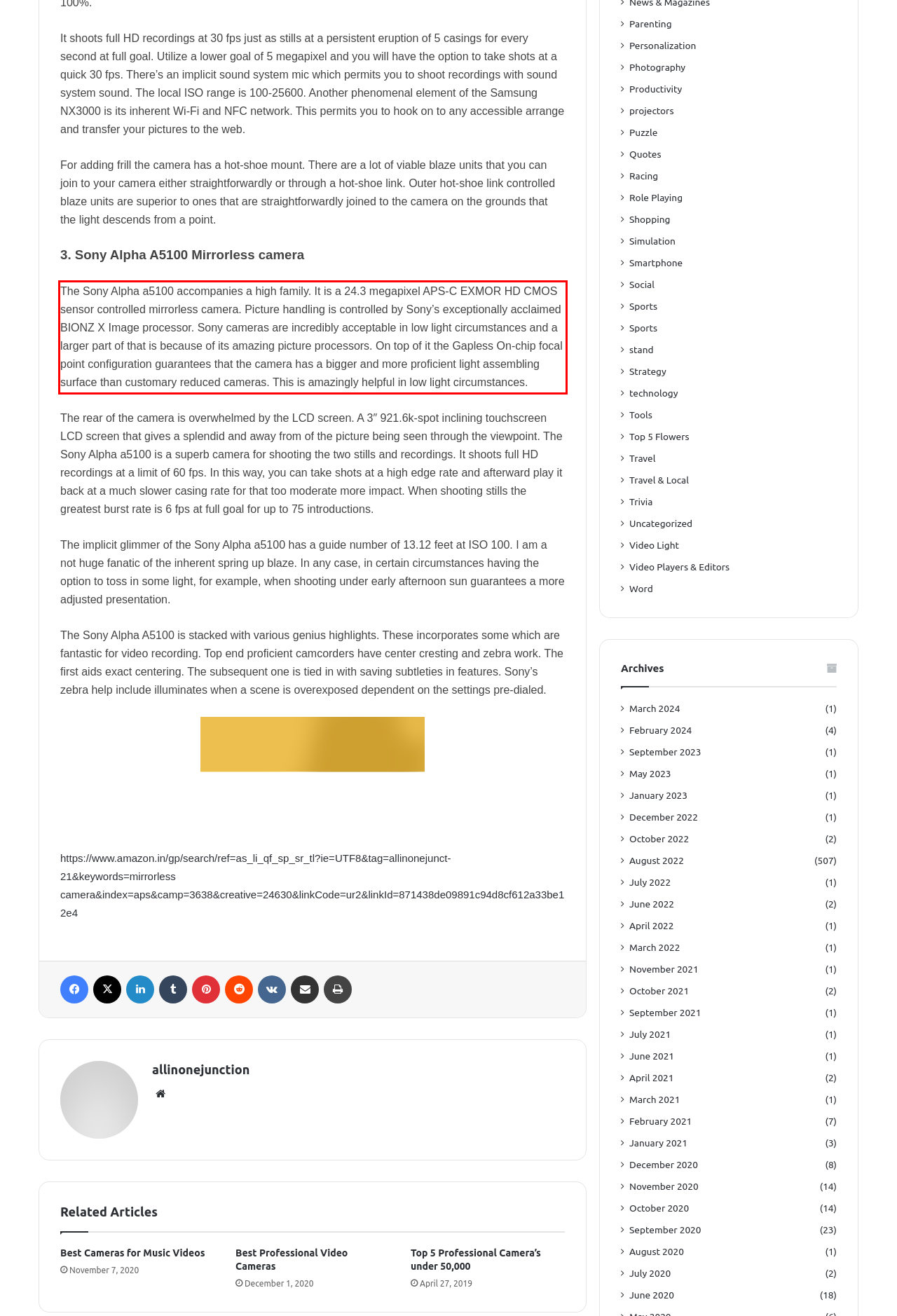From the given screenshot of a webpage, identify the red bounding box and extract the text content within it.

The Sony Alpha a5100 accompanies a high family. It is a 24.3 megapixel APS-C EXMOR HD CMOS sensor controlled mirrorless camera. Picture handling is controlled by Sony’s exceptionally acclaimed BIONZ X Image processor. Sony cameras are incredibly acceptable in low light circumstances and a larger part of that is because of its amazing picture processors. On top of it the Gapless On-chip focal point configuration guarantees that the camera has a bigger and more proficient light assembling surface than customary reduced cameras. This is amazingly helpful in low light circumstances.